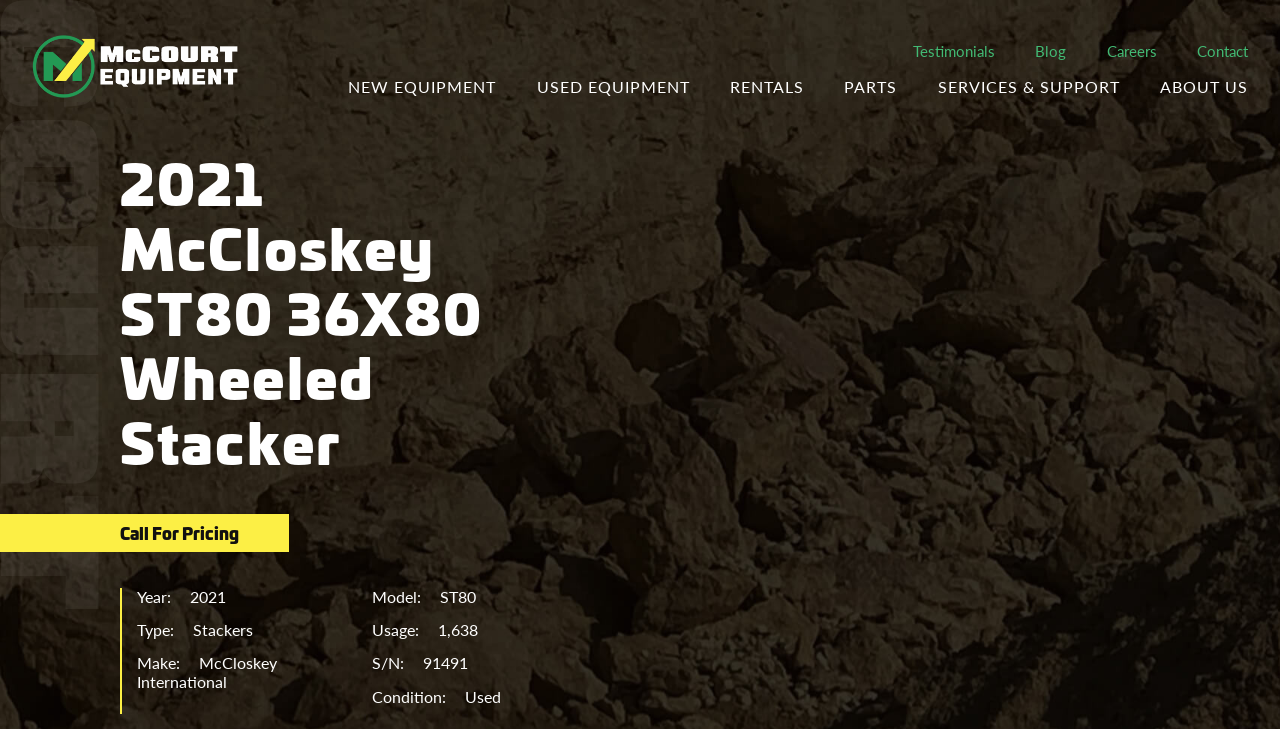Identify the bounding box of the UI component described as: "Services & Support".

[0.733, 0.092, 0.875, 0.141]